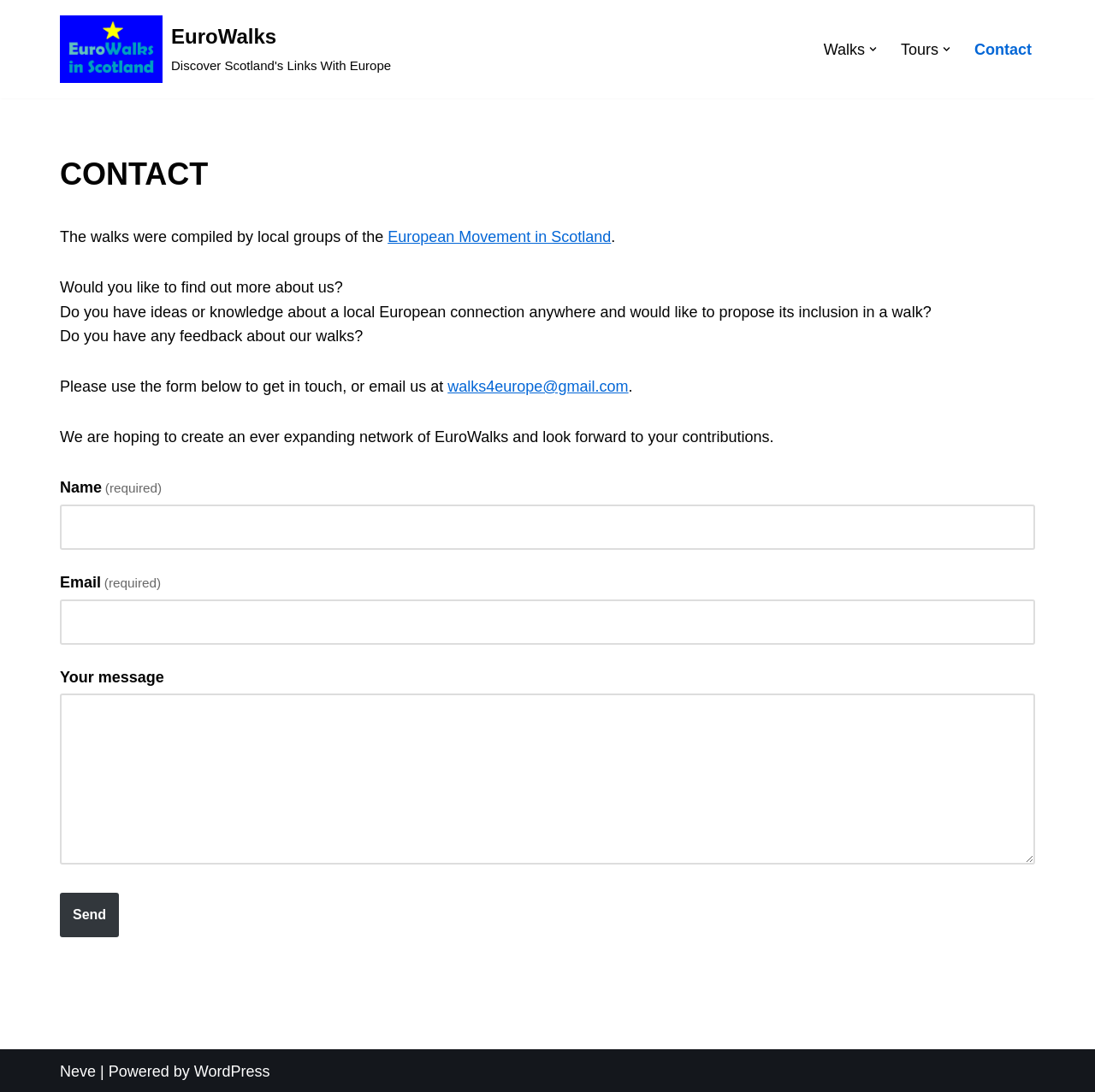Locate the bounding box coordinates of the clickable region necessary to complete the following instruction: "Click the 'Walks' link". Provide the coordinates in the format of four float numbers between 0 and 1, i.e., [left, top, right, bottom].

[0.752, 0.034, 0.79, 0.057]